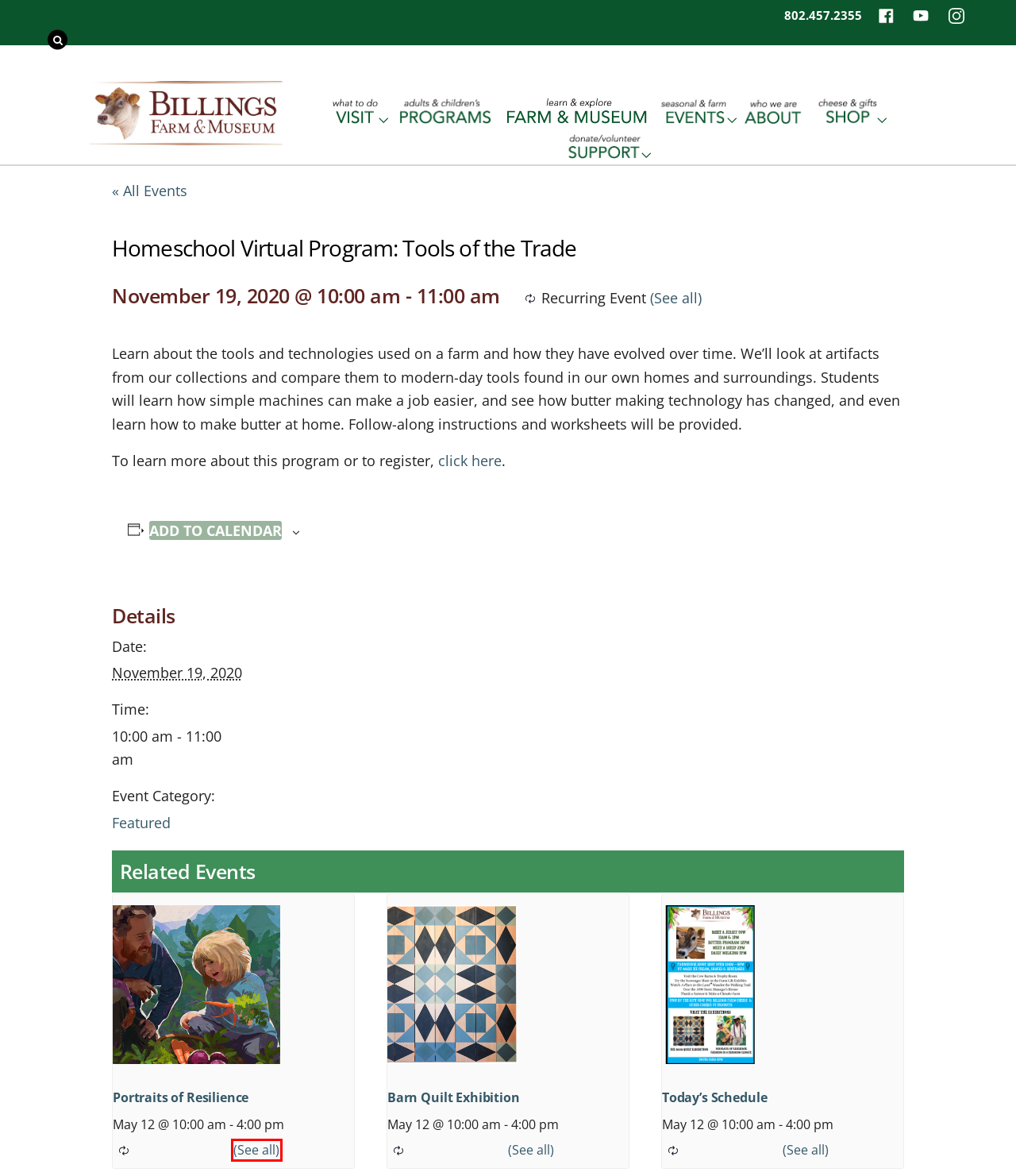Examine the screenshot of the webpage, noting the red bounding box around a UI element. Pick the webpage description that best matches the new page after the element in the red bounding box is clicked. Here are the candidates:
A. Events from May 23 – May 17 › Featured ›  – Billings Farm
B. Barn Quilt Exhibition - Billings Farm
C. Portraits of Resilience - Billings Farm
D. Today's Schedule - Billings Farm
E. JFK: The Last Speech, Woodstock Vermont Film Series Online - Billings Farm
F. Billings Farm and Museum - Billings Farm Woodstock, Vermont
G. Plan Your Visit - Billings Farm
H. Tools of the Trade Virtual Homeschooler Days Program - Billings Farm

C